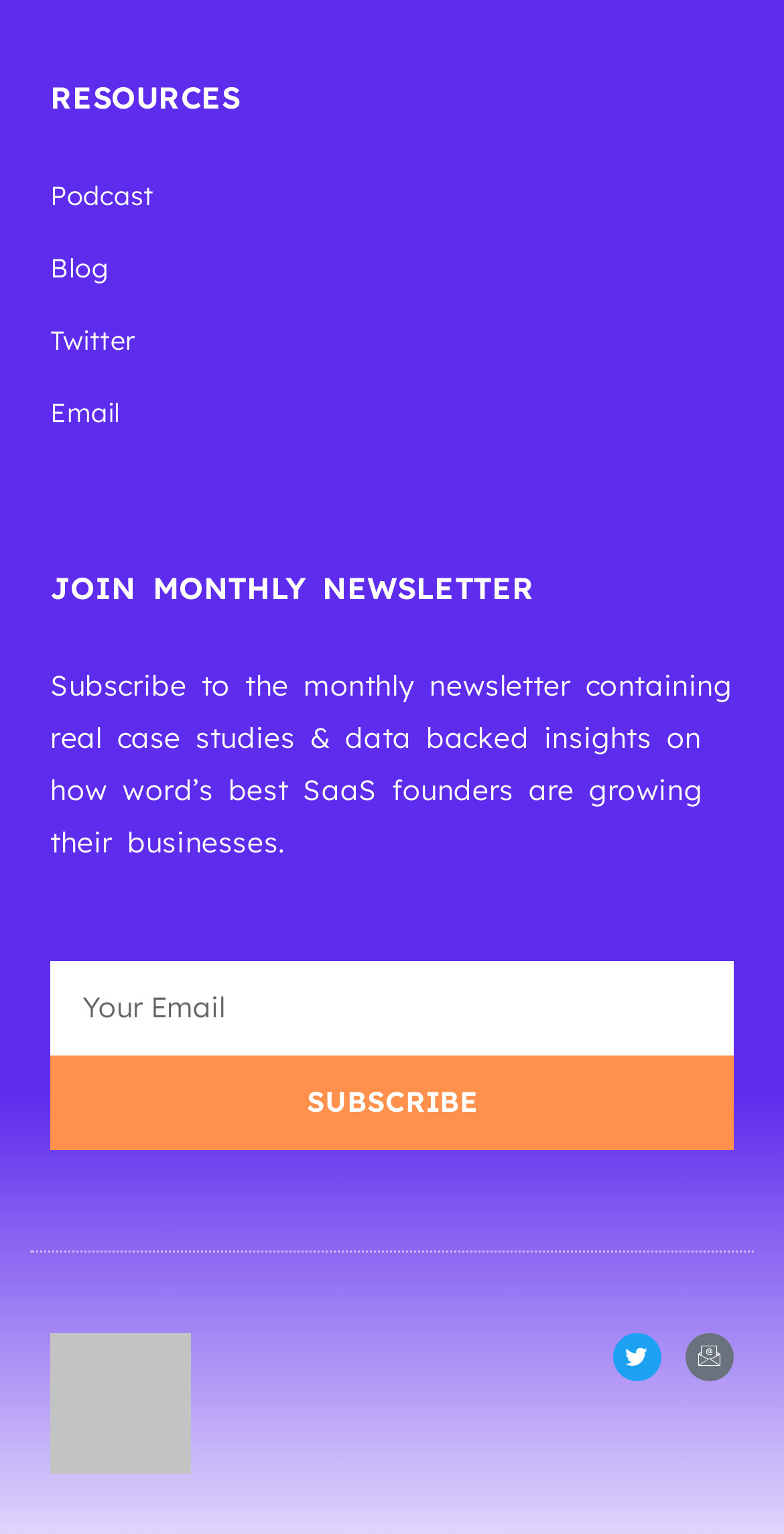Please examine the image and answer the question with a detailed explanation:
What is required to subscribe to the newsletter?

To subscribe to the newsletter, an email address is required, as indicated by the 'Your Email' textbox with the 'required: True' attribute.